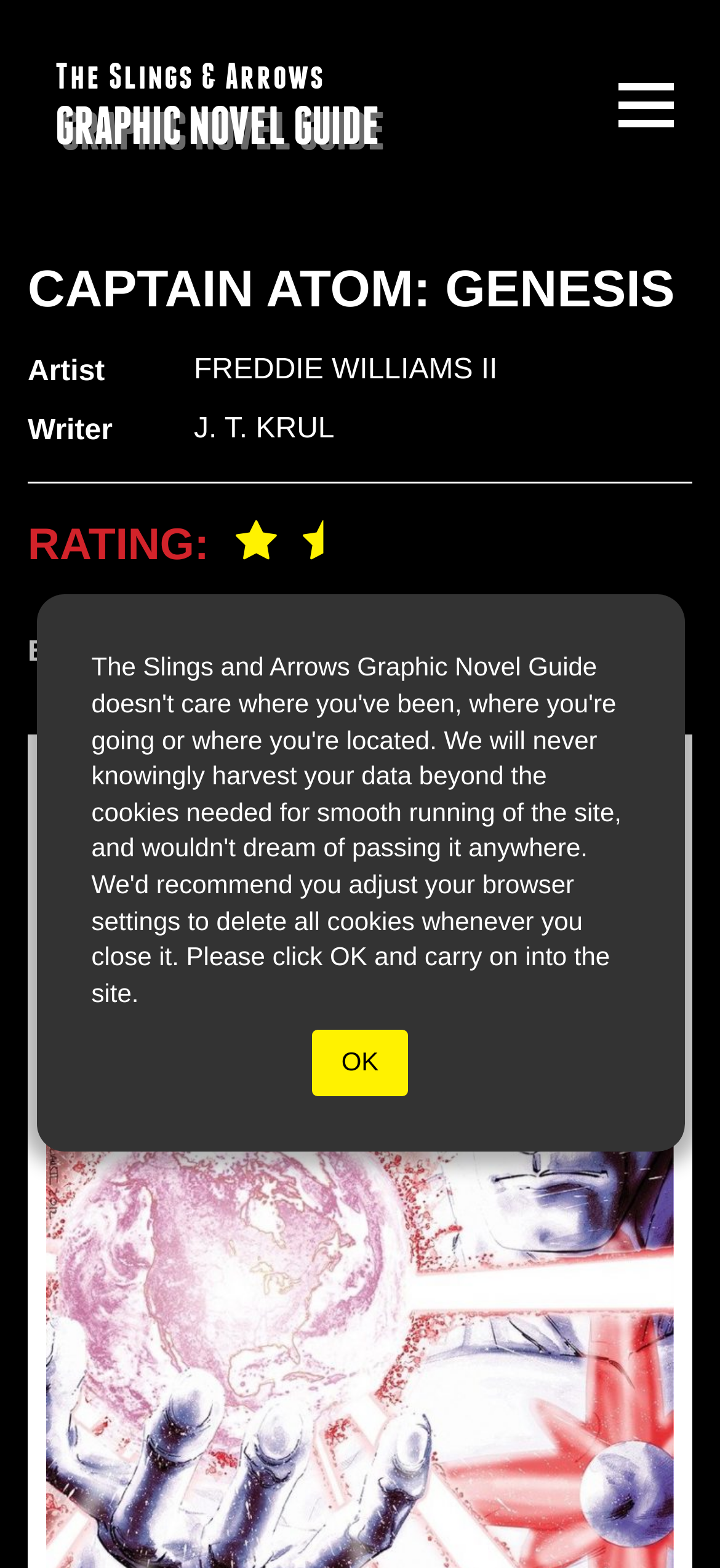Please determine the bounding box coordinates for the element with the description: "OK".

[0.433, 0.657, 0.567, 0.699]